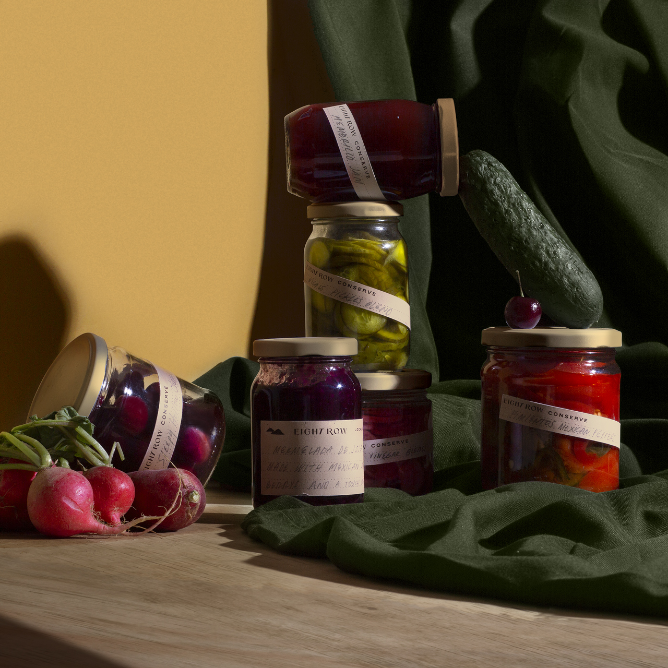Offer a detailed narrative of what is shown in the image.

The image features an array of colorful, beautifully arranged jars of preserves and pickles placed on a wooden table, complemented by vibrant produce. In the foreground, a group of glossy red radishes adds a fresh touch, their green tops peeking out for a rustic feel. The jars, labeled with the text “EIGHT ROWN CONSERVE,” showcase various colorful contents, including deep red, purple, and green preserves. The backdrop features a warm yellow wall that contrasts beautifully with dark green fabric draped behind the jars, creating an inviting and homely atmosphere. The lighting highlights the textures of the jars and the freshness of the vegetables, evoking a sense of comfort and the joy of home-cooked, preserved foods.